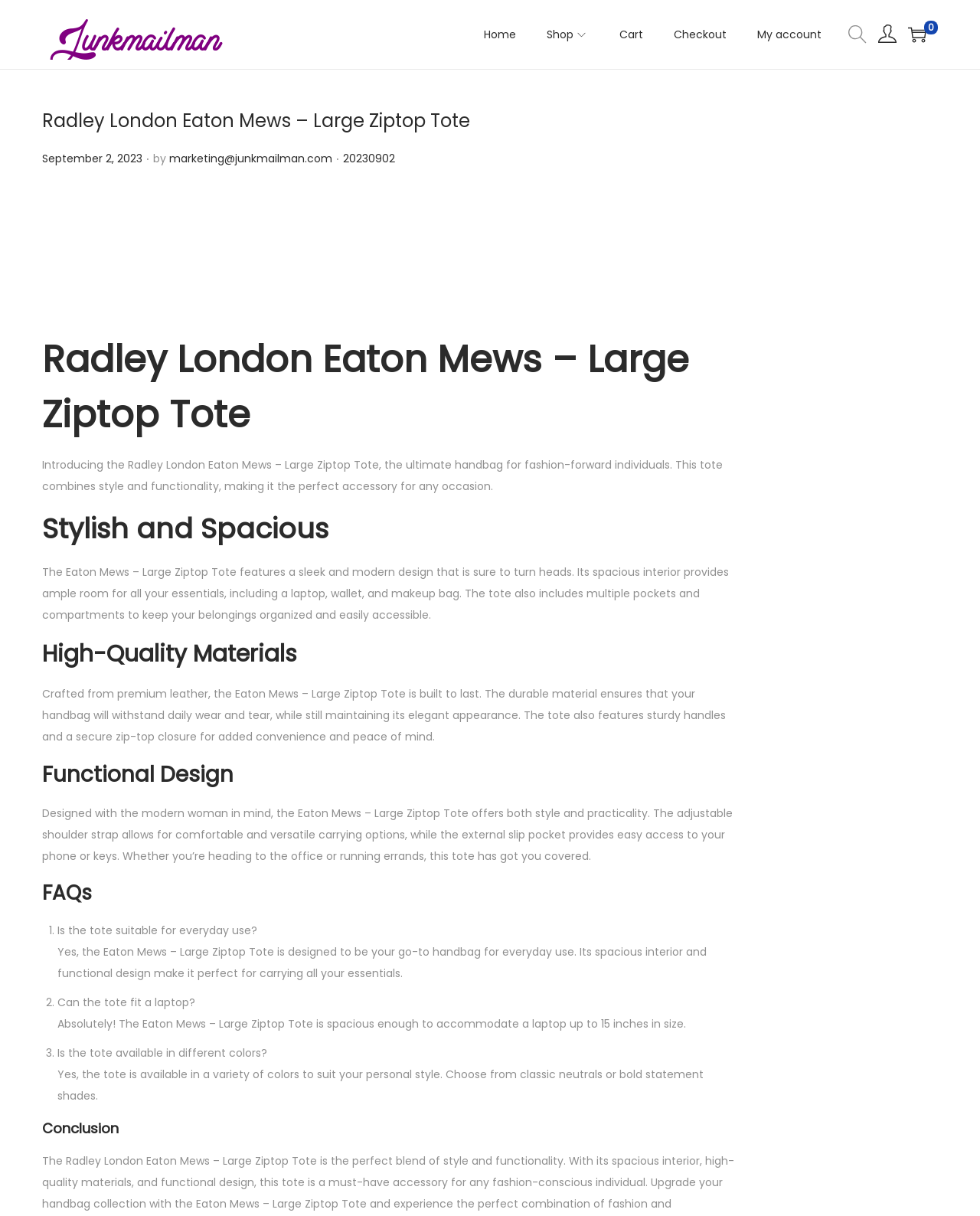Give a detailed account of the webpage.

This webpage is about the Radley London Eaton Mews - Large Ziptop Tote, a stylish and spacious handbag. At the top of the page, there are two "Skip to" links, followed by a link to the website's logo and a navigation menu with links to "Home", "Shop", "Cart", "Checkout", and "My account". 

Below the navigation menu, there is a large image, and to its right, a link with a small icon. Further down, there is a heading with the title of the handbag, followed by a paragraph of text that introduces the product. 

The page then presents several sections, each with a heading and a paragraph of text. These sections describe the handbag's features, including its stylish and spacious design, high-quality materials, and functional design. 

After these sections, there is a FAQ section with three questions and answers about the handbag's suitability for everyday use, its ability to fit a laptop, and its availability in different colors. 

Finally, there is a conclusion section and a search box at the bottom of the page. Throughout the page, there are several images, including a logo, icons, and a large image of the handbag.